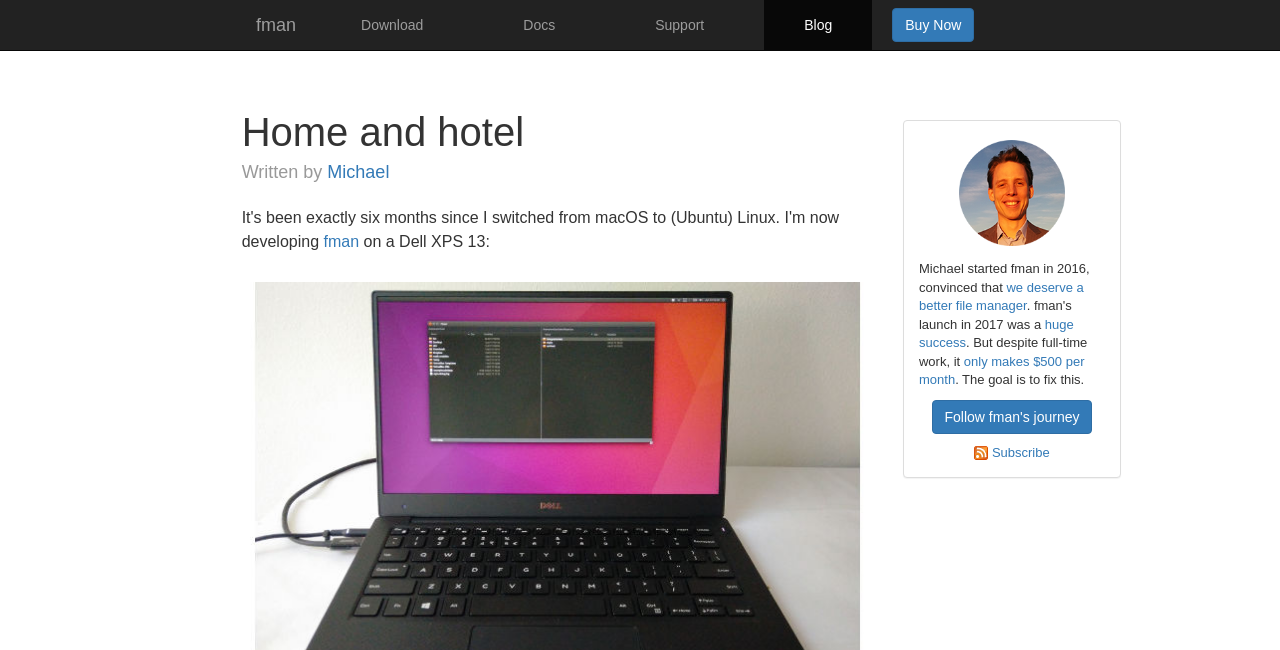Offer an in-depth caption of the entire webpage.

The webpage is about fman, a dual-pane file manager for Mac, Windows, and Linux. At the top, there are five links: "fman", "Download", "Docs", "Support", and "Blog", aligned horizontally and taking up the full width of the page. Below these links, there is a heading "Home and hotel" centered on the page.

On the left side of the page, there is a section with a static text "Written by" followed by a link "Michael". Below this, there is a link "fman" and a static text "on a Dell XPS 13:". 

On the right side of the page, there is a section with a link "Michael Herrmann" accompanied by an image of Michael Herrmann. Below this, there is a block of text describing how Michael started fman in 2016, with several links embedded in the text, including "we deserve a better file manager", "huge success", and "only makes $500 per month". The text also mentions the goal to fix the current situation. 

Further down, there is a link "Follow fman's journey" and a link "Subscribe" with an accompanying image. At the very bottom right, there is a prominent link "Buy Now".